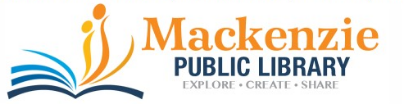What does the open book symbolize?
From the screenshot, supply a one-word or short-phrase answer.

knowledge, growth, and connection